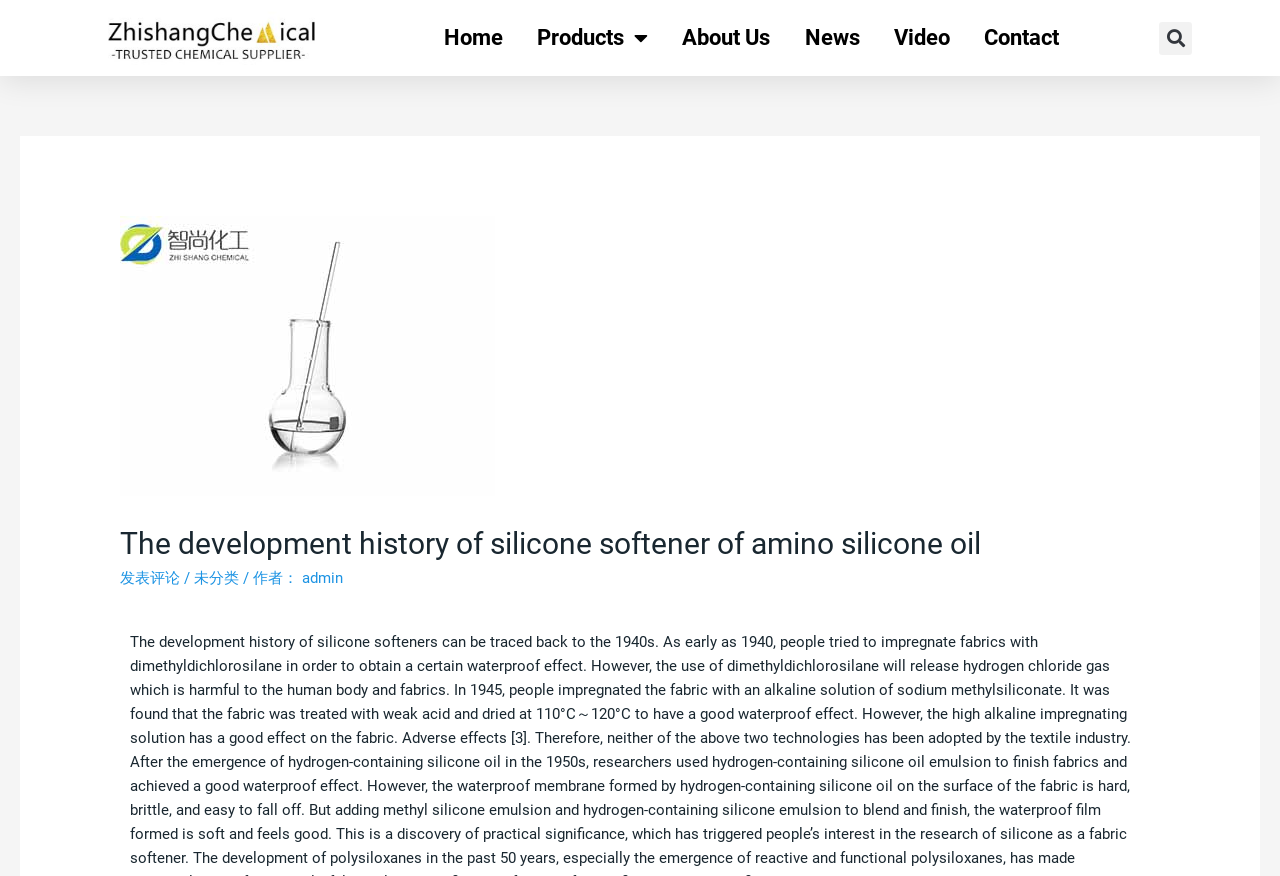Please identify the bounding box coordinates of the clickable region that I should interact with to perform the following instruction: "View Products". The coordinates should be expressed as four float numbers between 0 and 1, i.e., [left, top, right, bottom].

[0.406, 0.001, 0.52, 0.086]